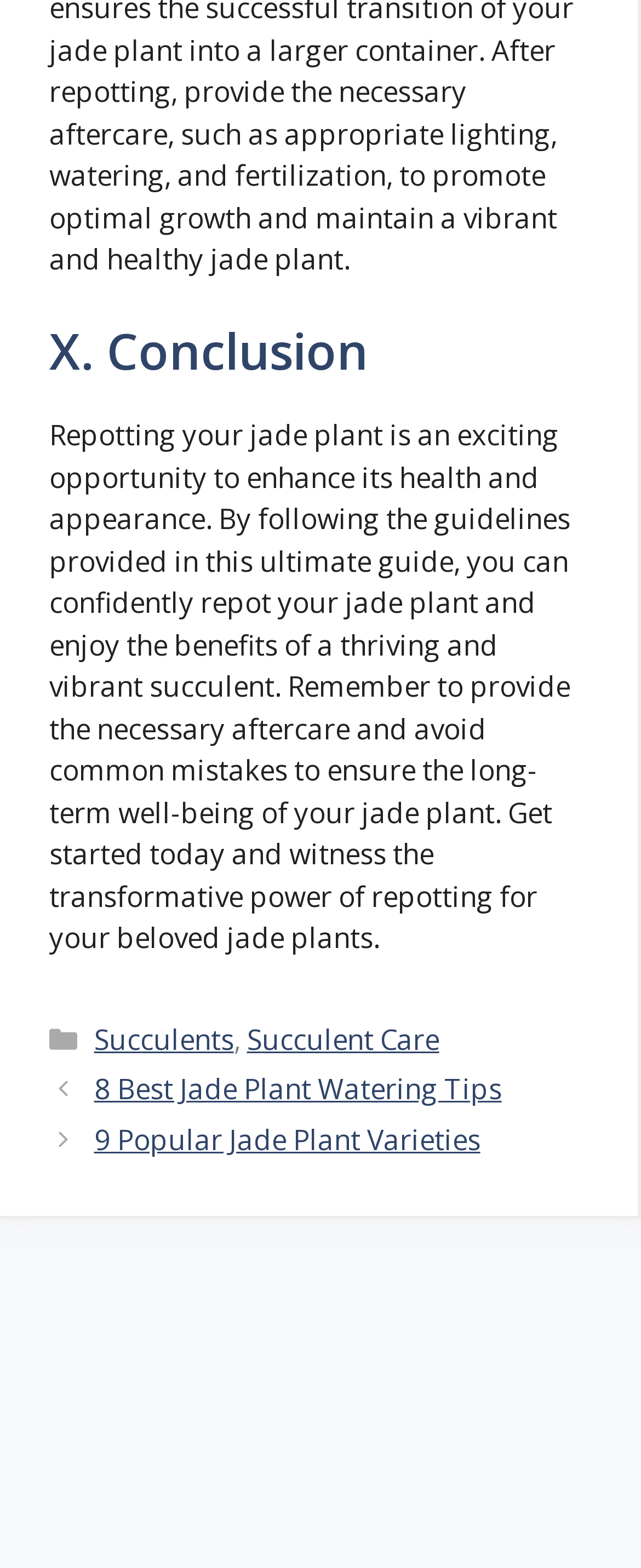Determine the bounding box for the UI element as described: "Succulent Care". The coordinates should be represented as four float numbers between 0 and 1, formatted as [left, top, right, bottom].

[0.385, 0.289, 0.685, 0.313]